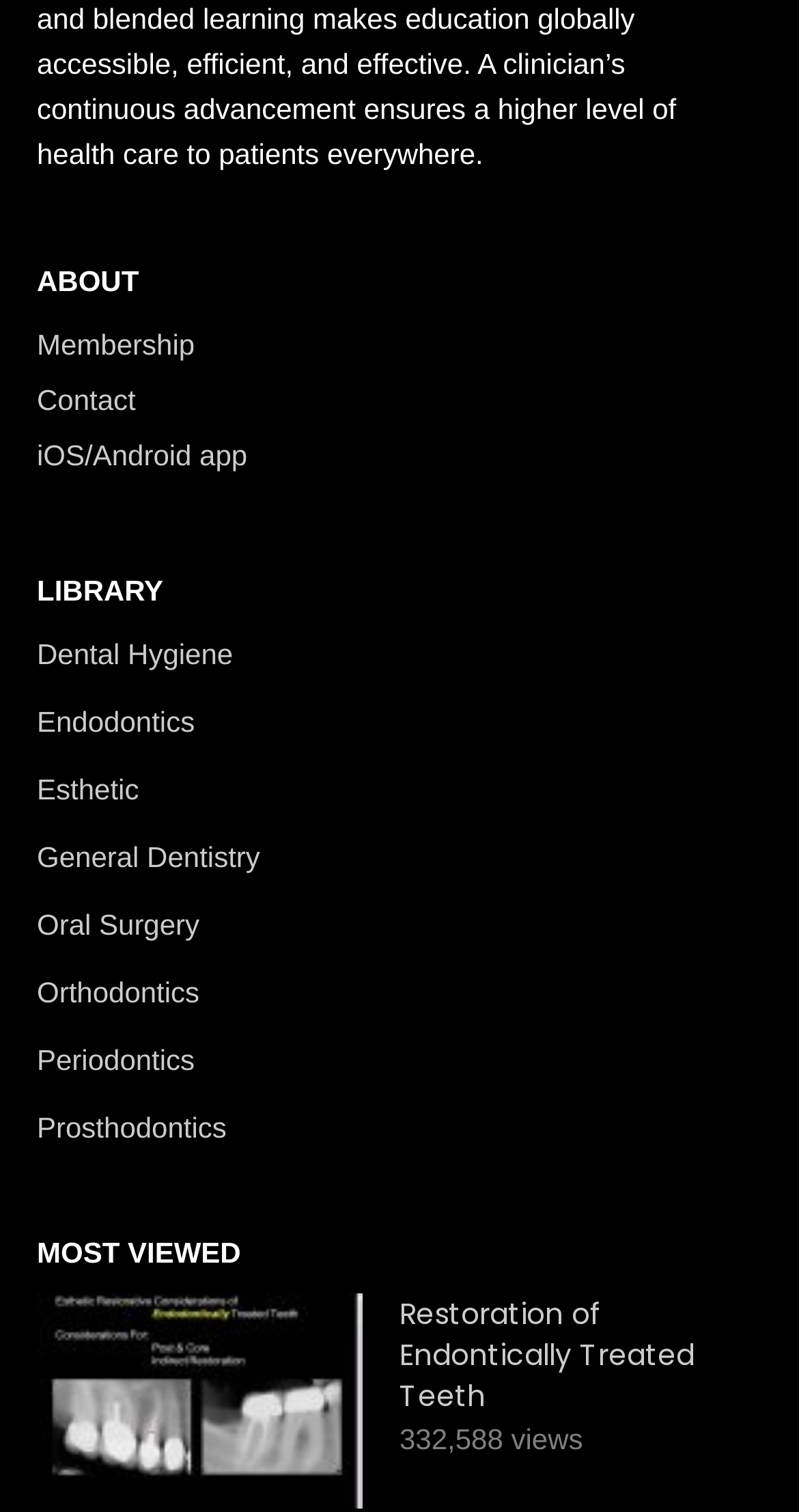Determine the bounding box coordinates for the area that needs to be clicked to fulfill this task: "Explore Orthodontics". The coordinates must be given as four float numbers between 0 and 1, i.e., [left, top, right, bottom].

[0.046, 0.641, 0.954, 0.671]